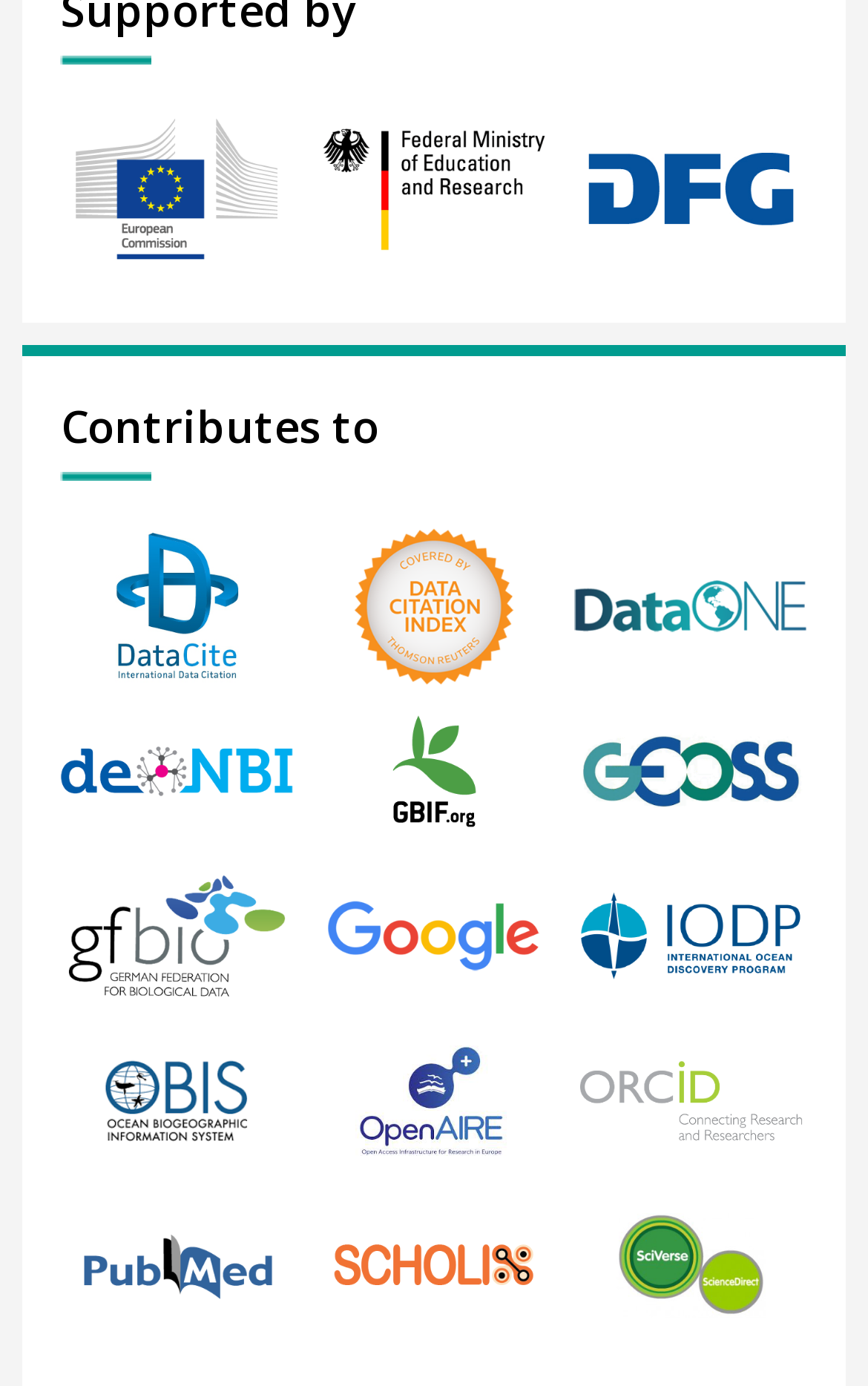What is the organization located at the bottom left?
Look at the screenshot and respond with one word or a short phrase.

PubMed